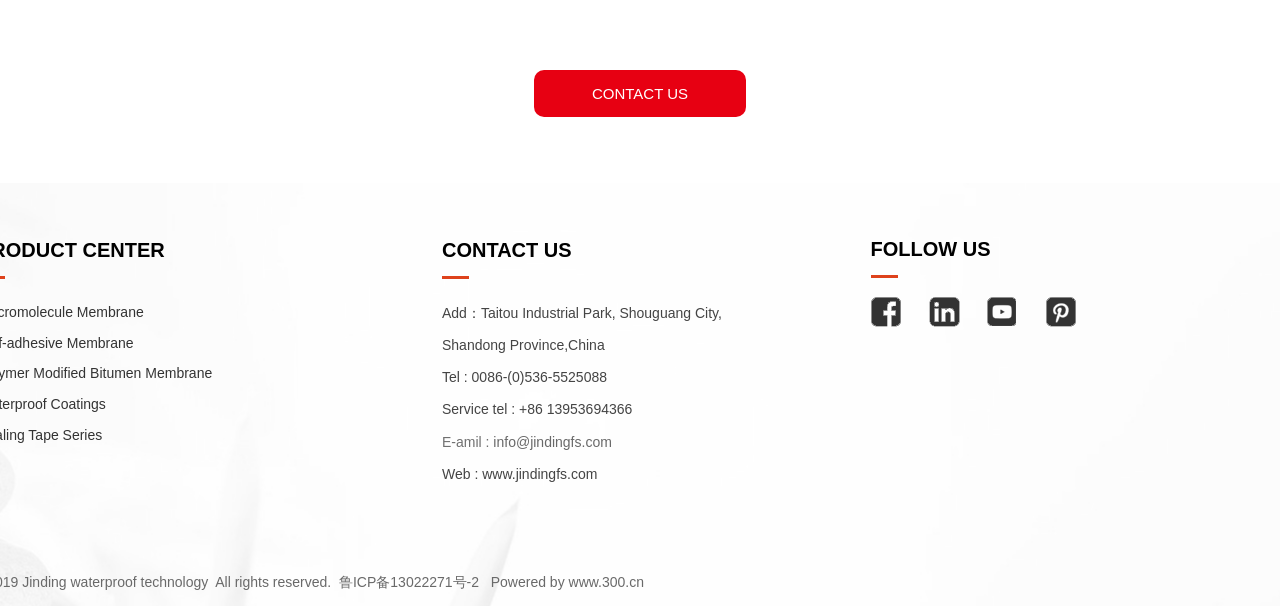Can you pinpoint the bounding box coordinates for the clickable element required for this instruction: "Follow us on social media"? The coordinates should be four float numbers between 0 and 1, i.e., [left, top, right, bottom].

[0.68, 0.392, 0.774, 0.429]